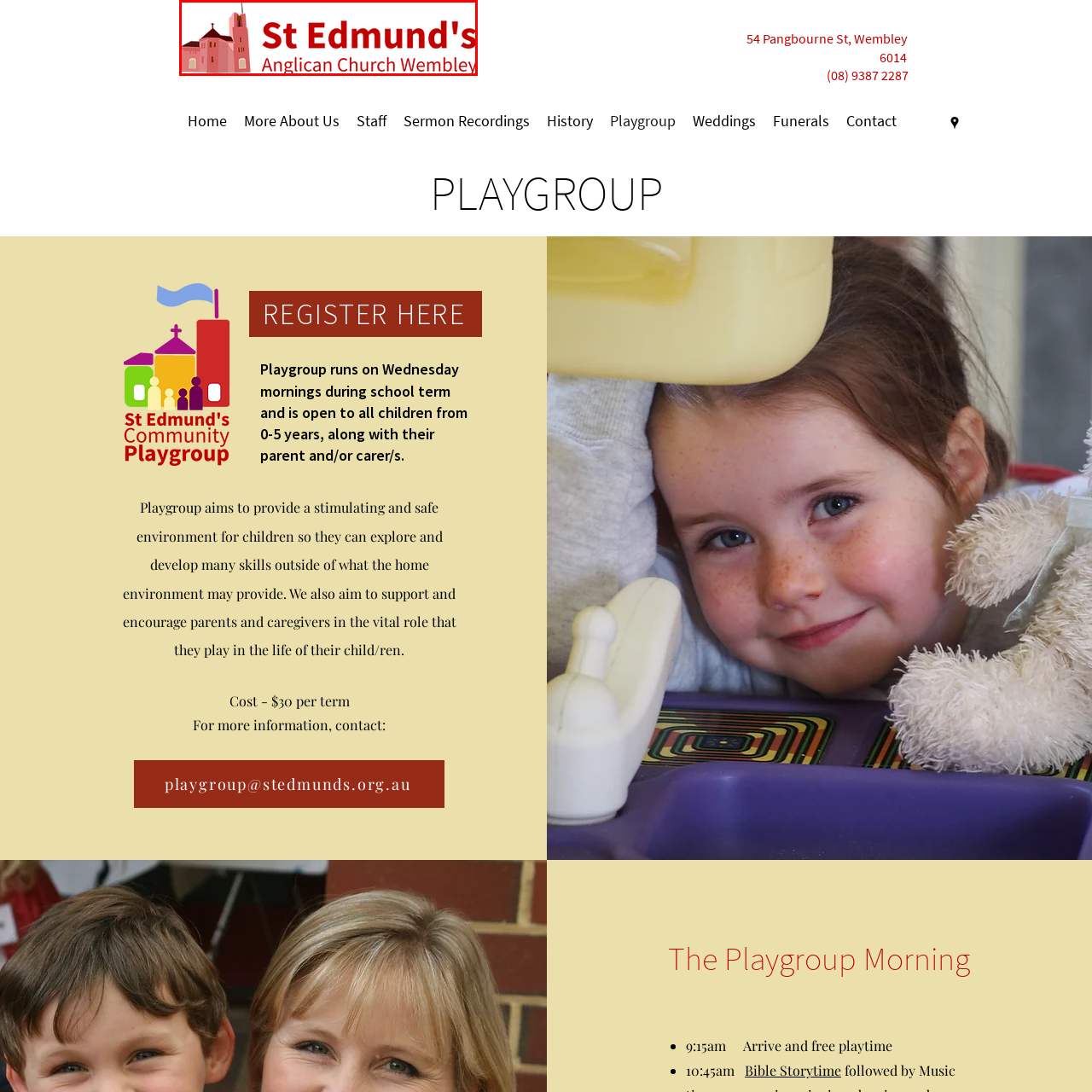Direct your attention to the red-outlined image and answer the question in a word or phrase: What is the atmosphere conveyed by the logo?

Welcoming